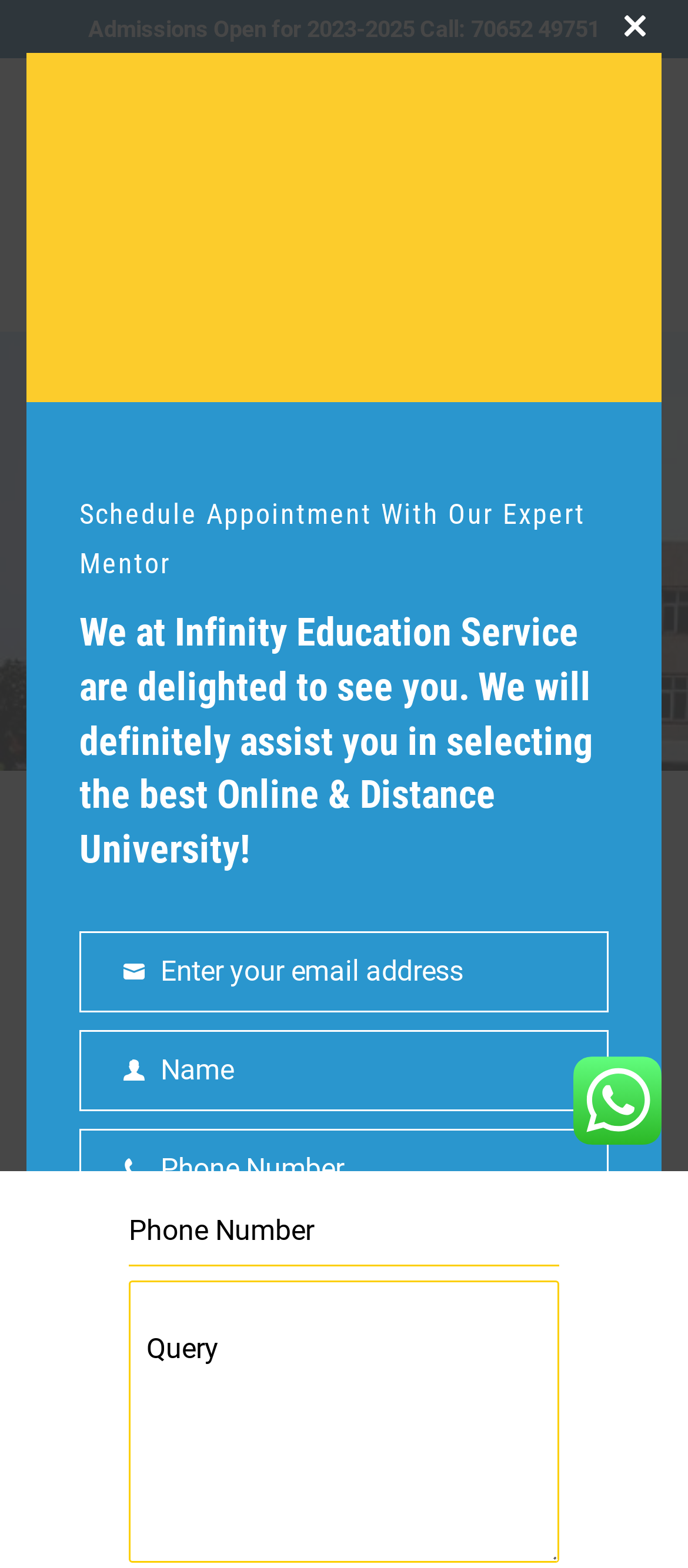Locate the bounding box coordinates of the clickable area needed to fulfill the instruction: "Enter your first name".

[0.187, 0.607, 0.813, 0.653]